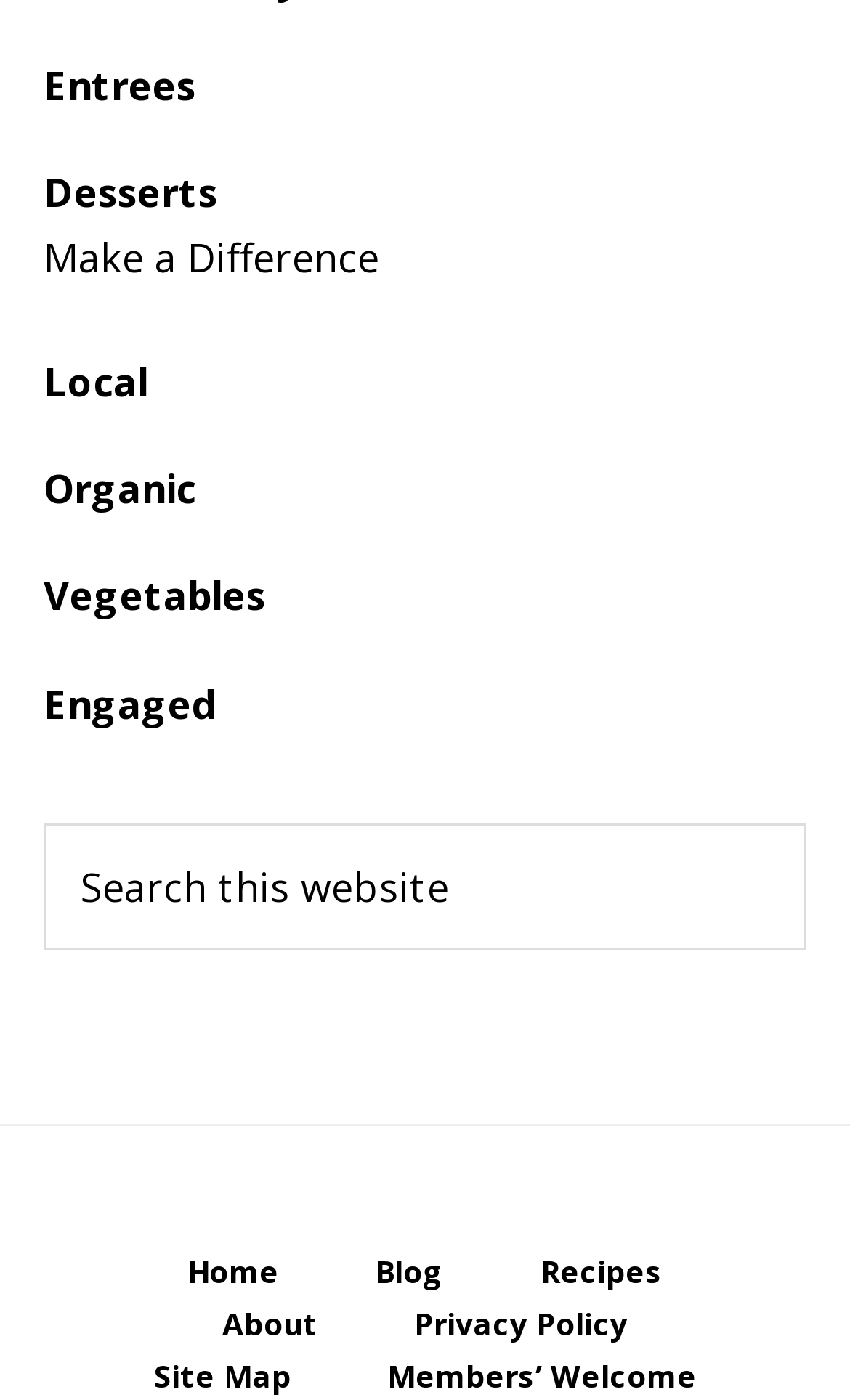Please provide a comprehensive answer to the question based on the screenshot: What are the categories of food on the website?

By examining the links at the top of the webpage, I found that the categories of food on the website are Entrees, Desserts, Local, Organic, Vegetables, and Engaged.